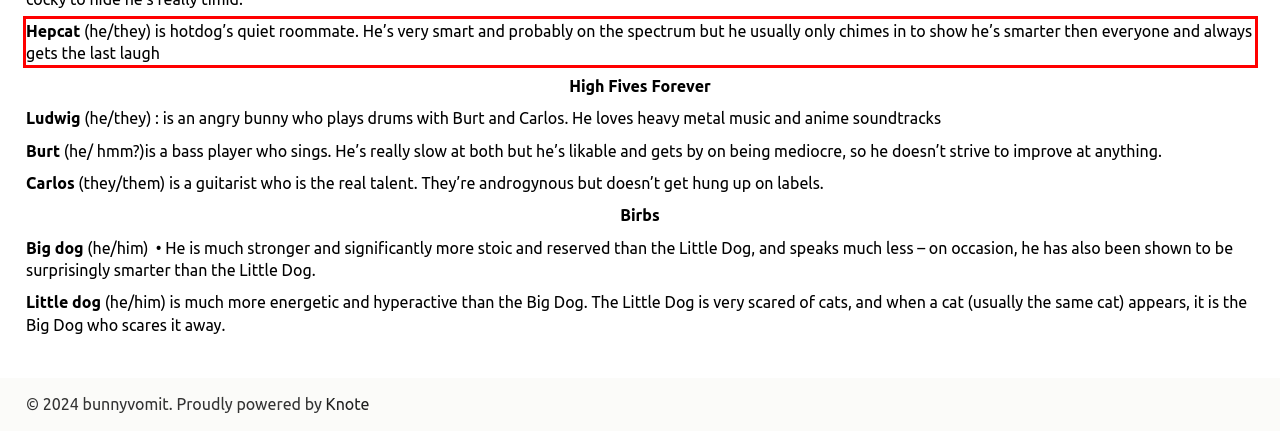By examining the provided screenshot of a webpage, recognize the text within the red bounding box and generate its text content.

Hepcat (he/they) is hotdog’s quiet roommate. He’s very smart and probably on the spectrum but he usually only chimes in to show he’s smarter then everyone and always gets the last laugh